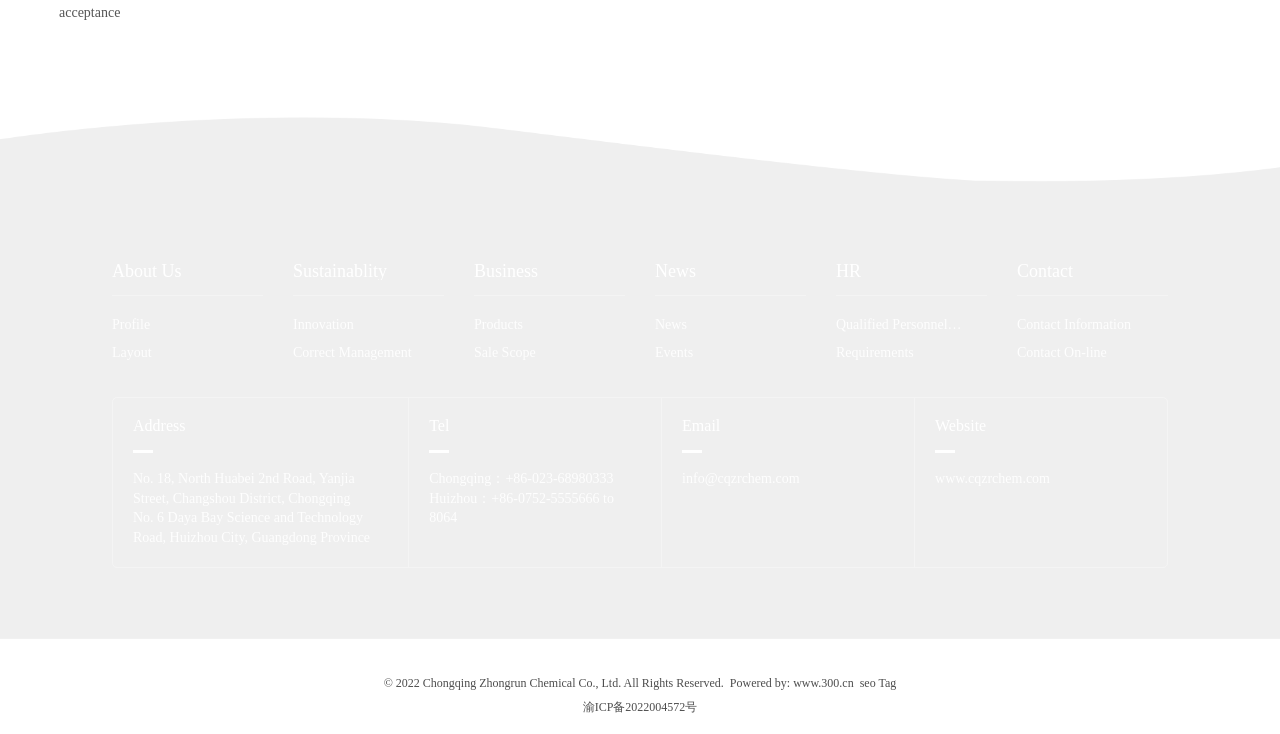Find the bounding box of the UI element described as follows: "RECIPES".

None